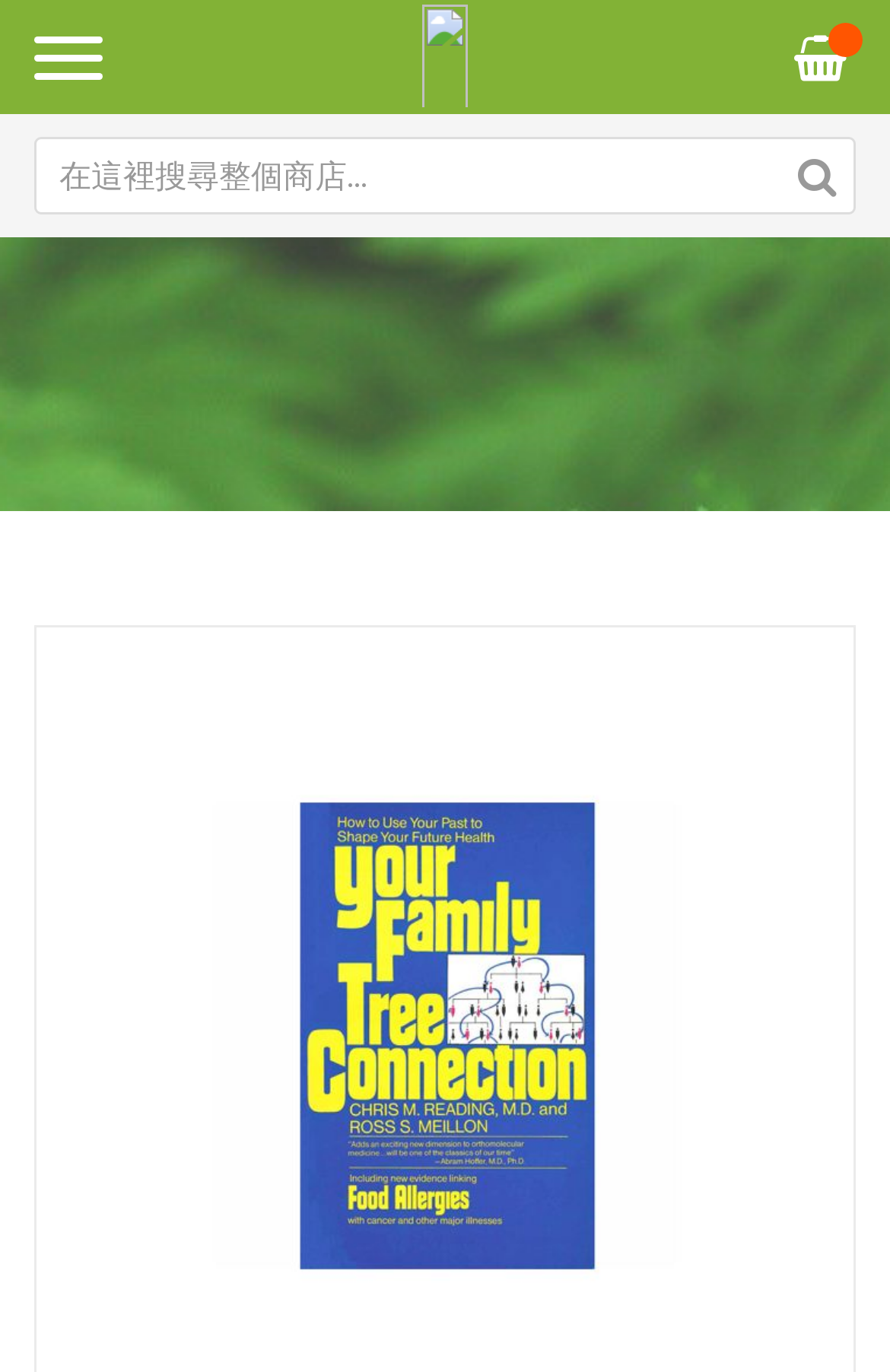Summarize the contents and layout of the webpage in detail.

The webpage is titled "YOUR FAMILY TREE CONNECTION" and appears to be a health-related resource. At the top left, there is a link, followed by another link at the top center. On the top right, there is an icon represented by a Unicode character '\uf291'. 

Below these elements, there is a search combobox that allows users to search the entire store, which is currently expanded. To the right of the search combobox, there is a disabled button with an icon represented by a Unicode character '\uf002'.

Further down, there are two links, one on the left and one on the right, which seem to be related to navigating an images gallery. The left link allows users to skip to the end of the images gallery, while the right link allows users to skip to the beginning of the images gallery.